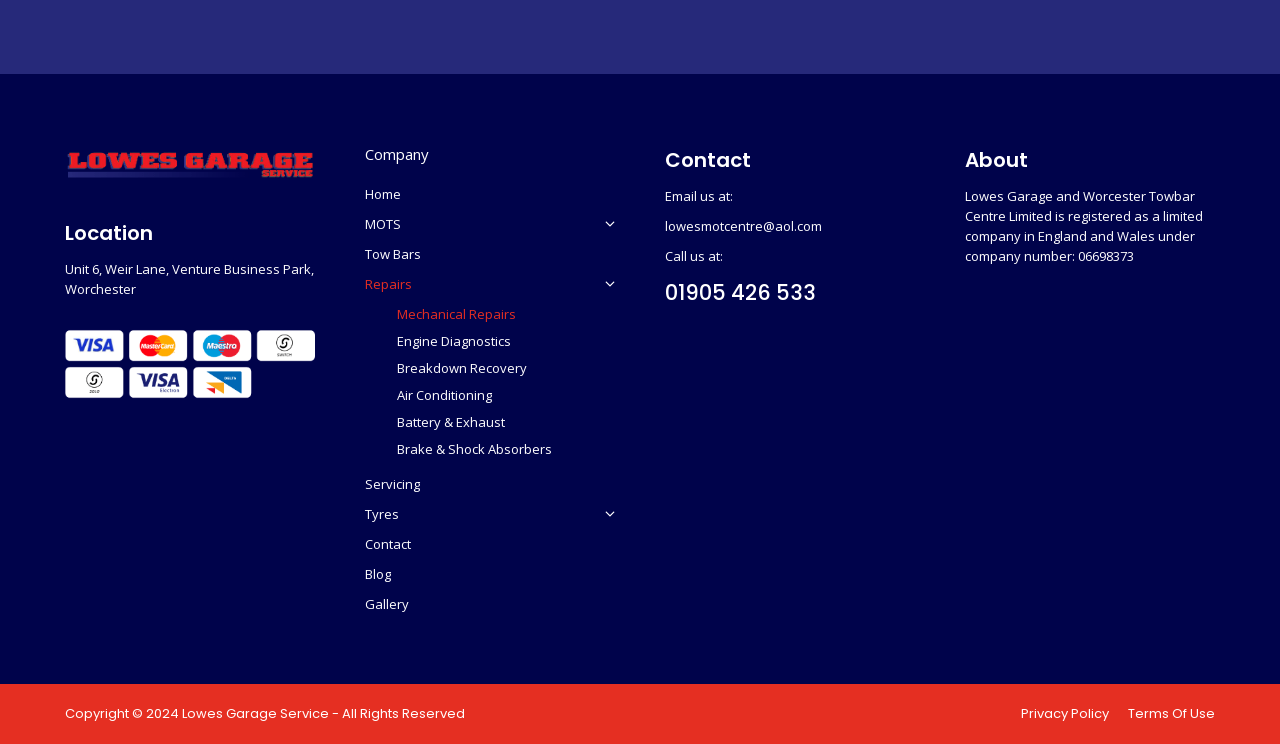Based on the element description Home, identify the bounding box of the UI element in the given webpage screenshot. The coordinates should be in the format (top-left x, top-left y, bottom-right x, bottom-right y) and must be between 0 and 1.

[0.285, 0.248, 0.48, 0.288]